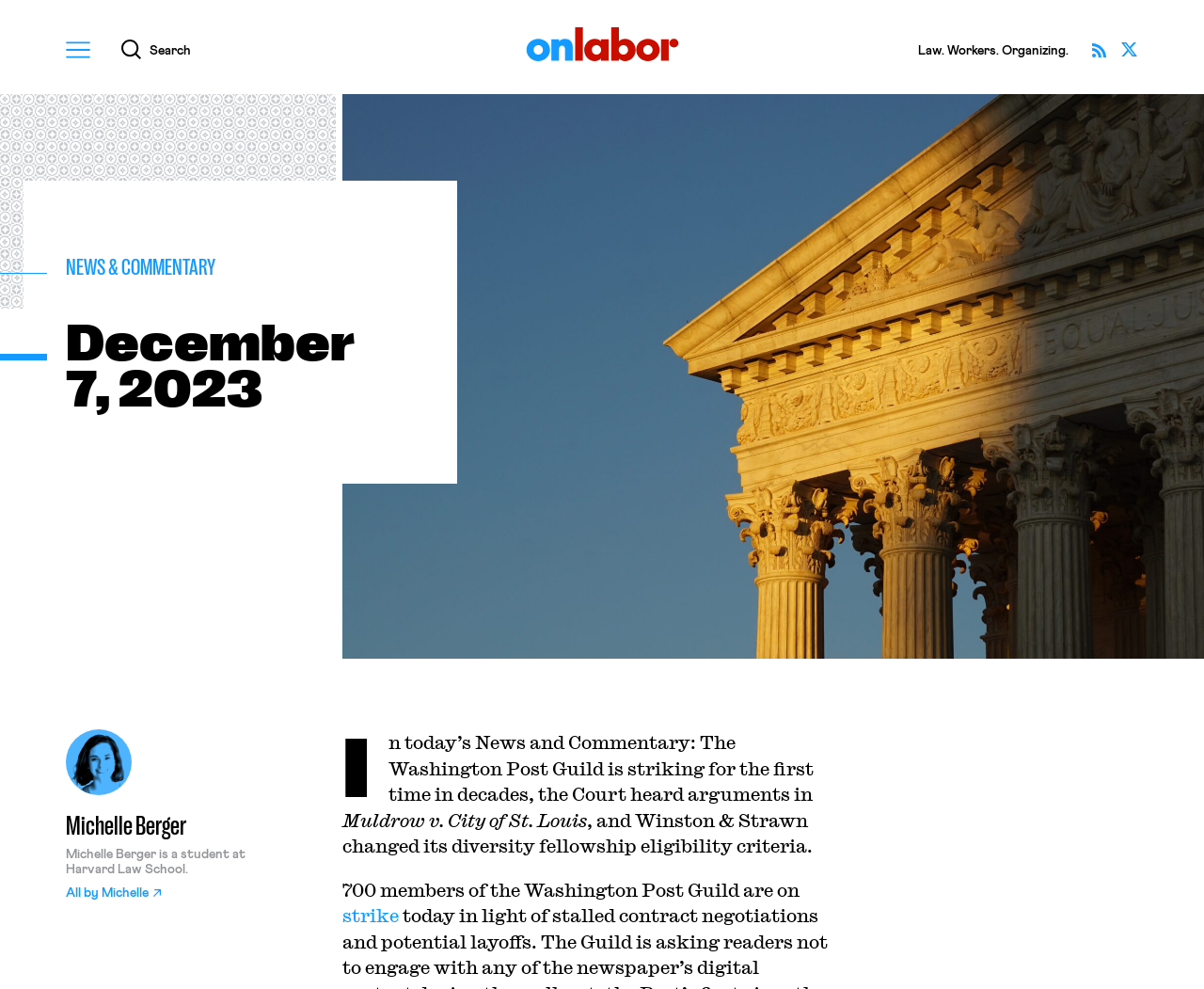Please provide the bounding box coordinate of the region that matches the element description: Michelle Berger. Coordinates should be in the format (top-left x, top-left y, bottom-right x, bottom-right y) and all values should be between 0 and 1.

[0.055, 0.82, 0.155, 0.851]